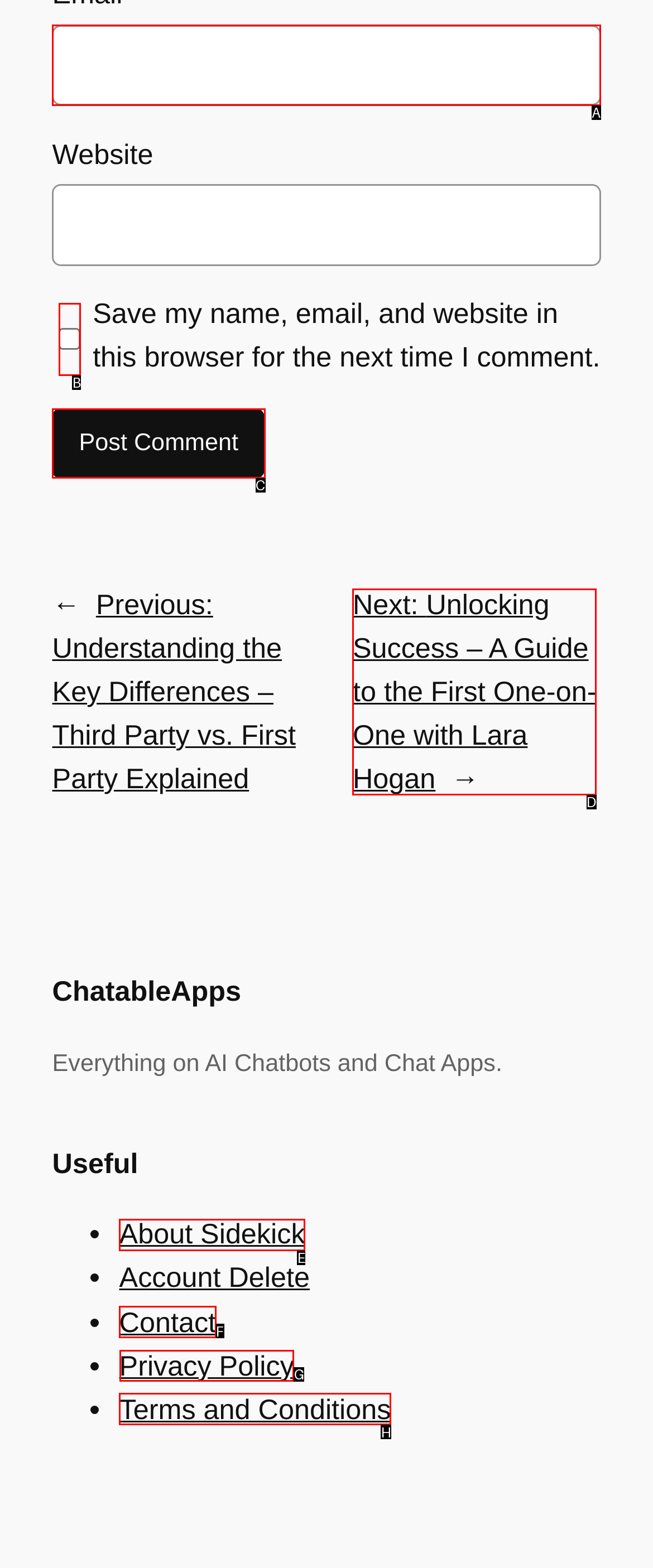Tell me which one HTML element you should click to complete the following task: Read about privacy policy
Answer with the option's letter from the given choices directly.

G